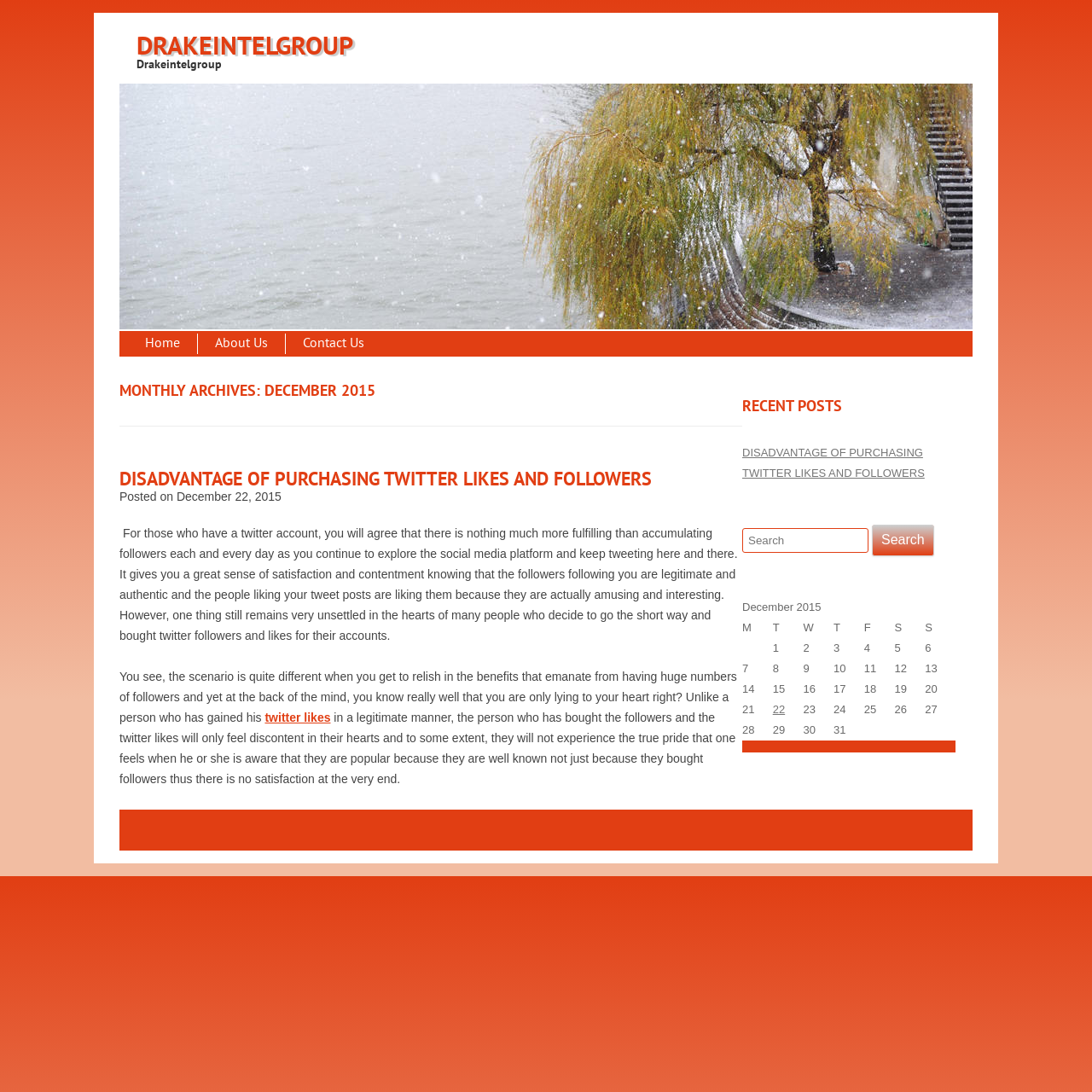Locate the coordinates of the bounding box for the clickable region that fulfills this instruction: "View the 'DISADVANTAGE OF PURCHASING TWITTER LIKES AND FOLLOWERS' post".

[0.109, 0.428, 0.597, 0.449]